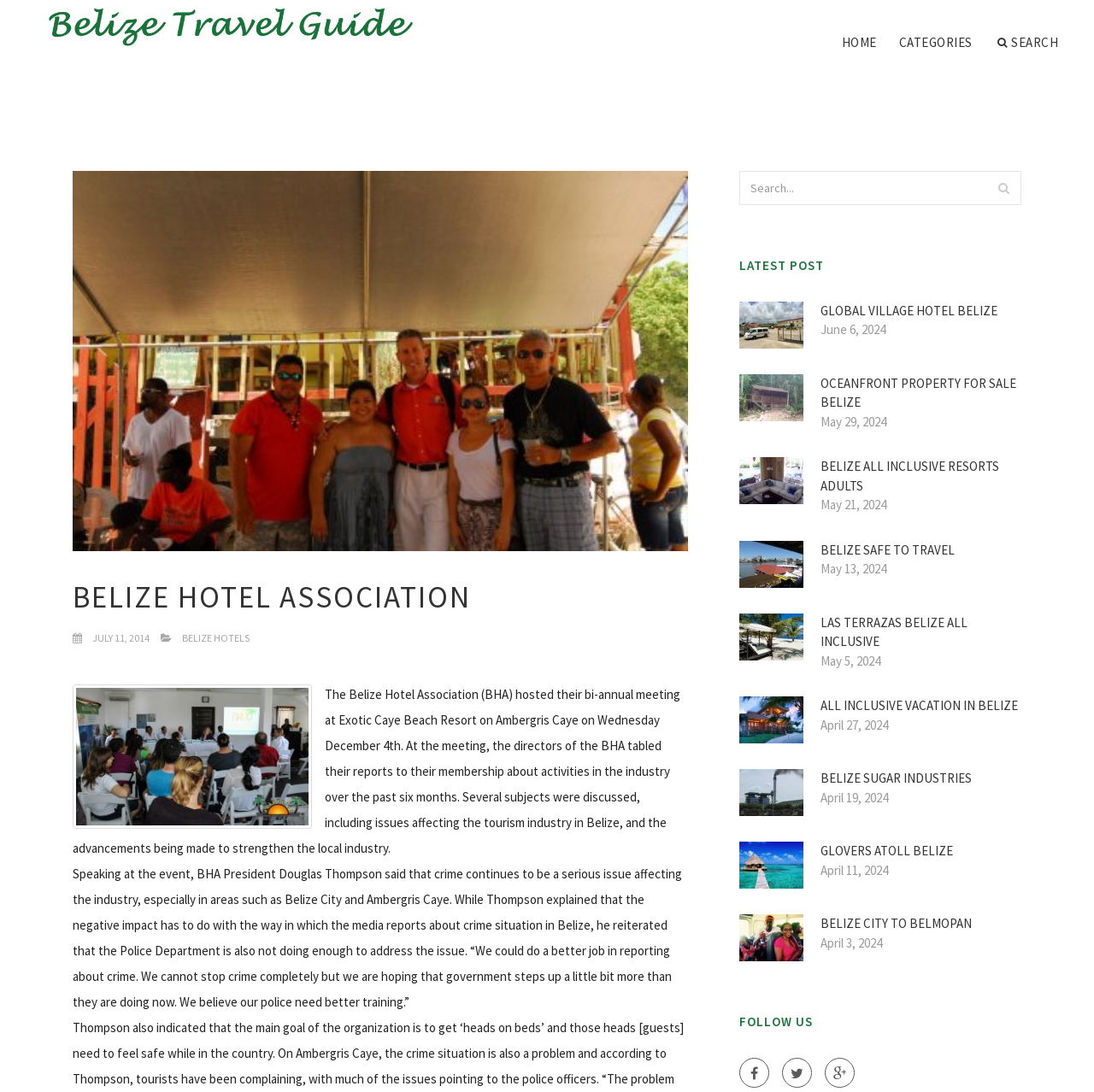Identify the headline of the webpage and generate its text content.

BELIZE HOTEL ASSOCIATION